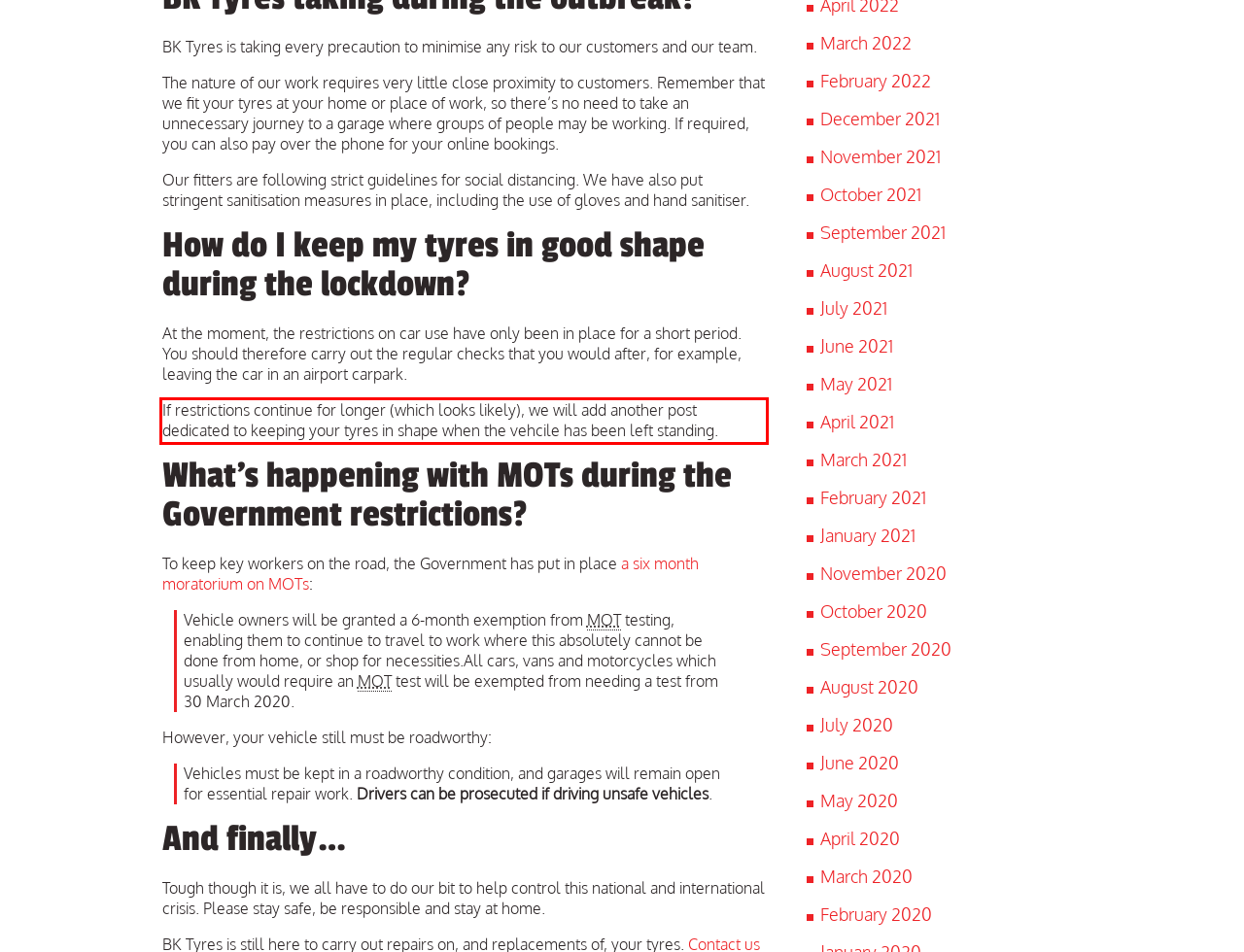Analyze the webpage screenshot and use OCR to recognize the text content in the red bounding box.

If restrictions continue for longer (which looks likely), we will add another post dedicated to keeping your tyres in shape when the vehcile has been left standing.